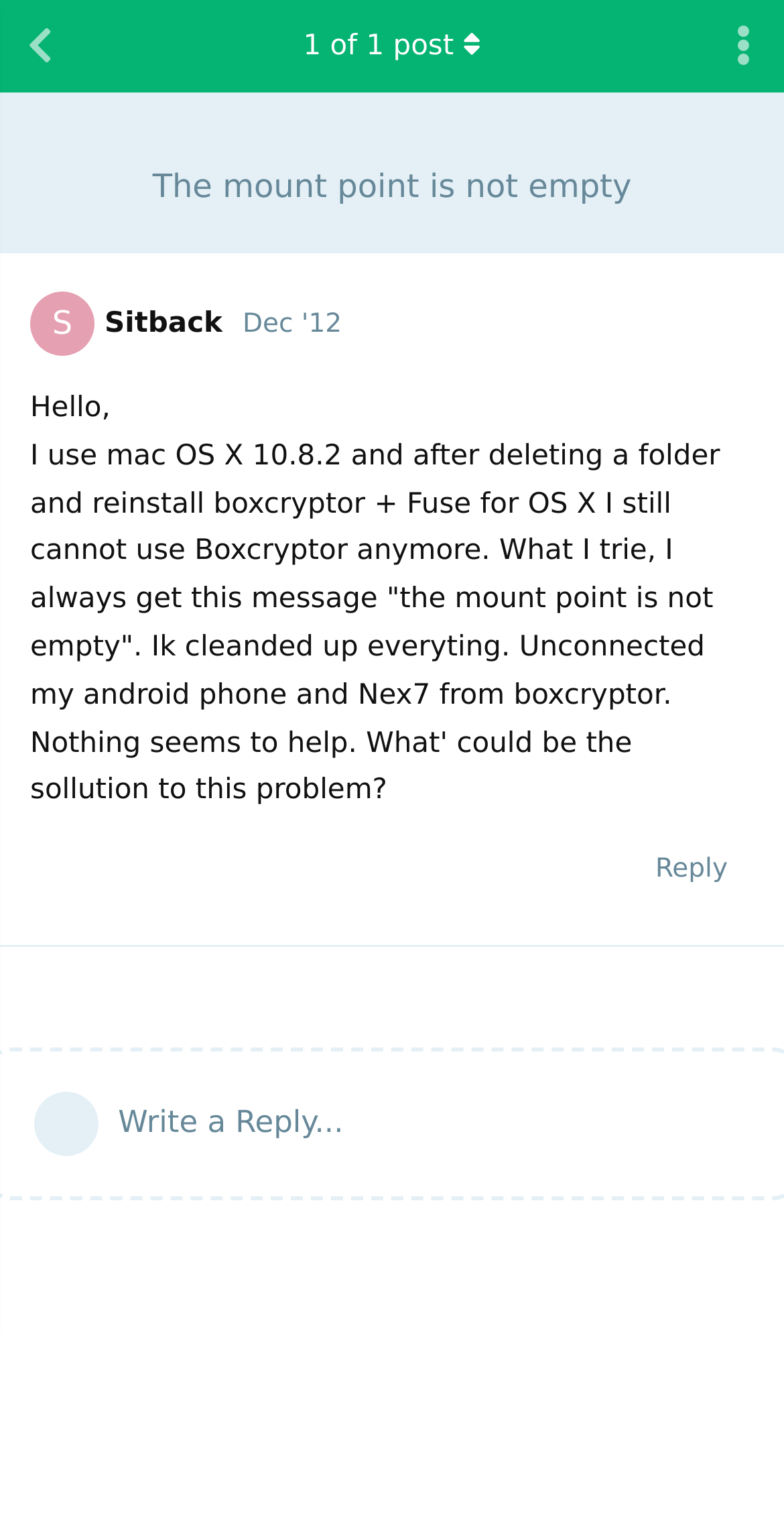Given the element description Dec '12, predict the bounding box coordinates for the UI element in the webpage screenshot. The format should be (top-left x, top-left y, bottom-right x, bottom-right y), and the values should be between 0 and 1.

[0.309, 0.202, 0.436, 0.222]